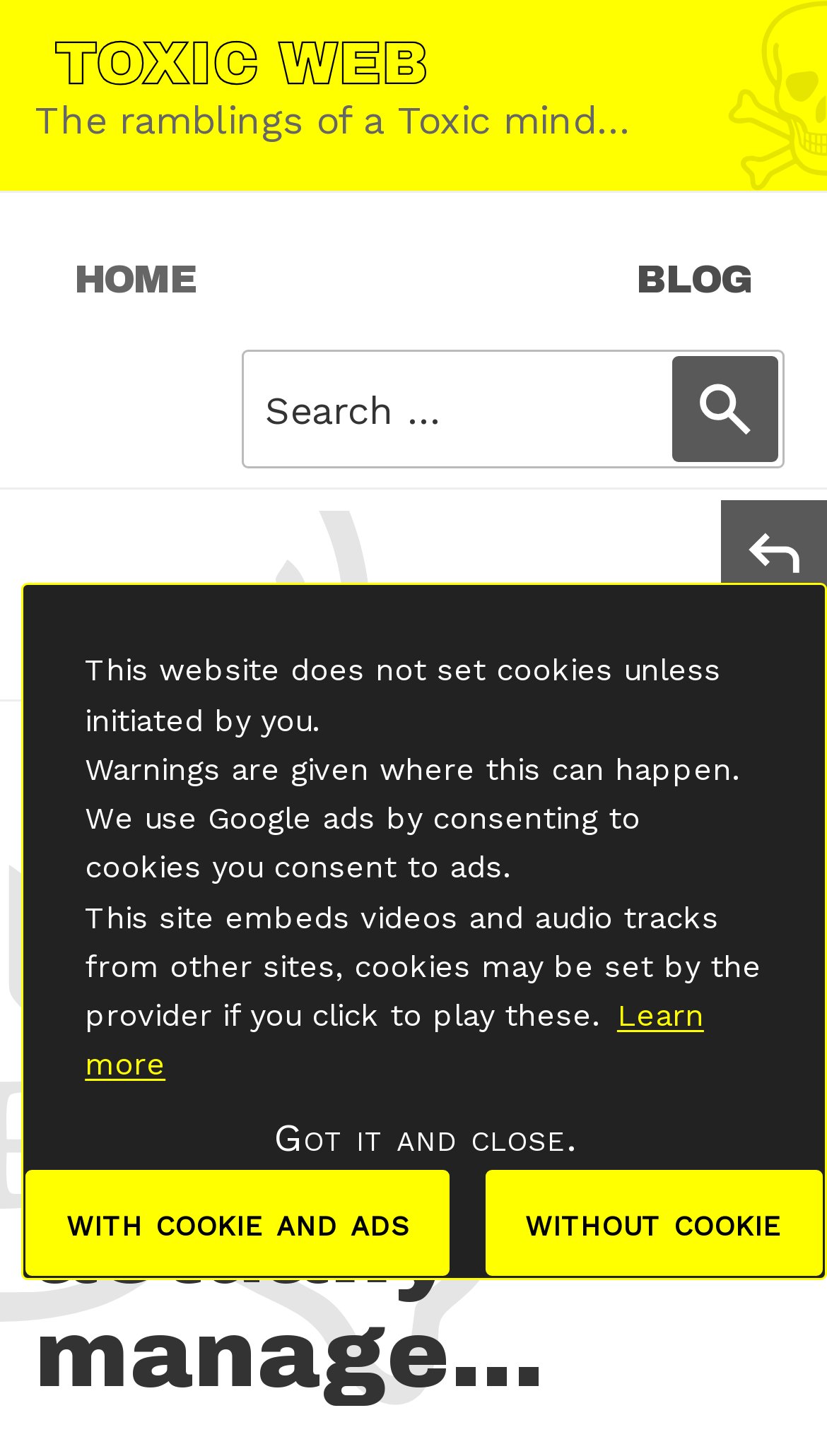Find the bounding box of the web element that fits this description: "email this".

[0.872, 0.588, 1.0, 0.661]